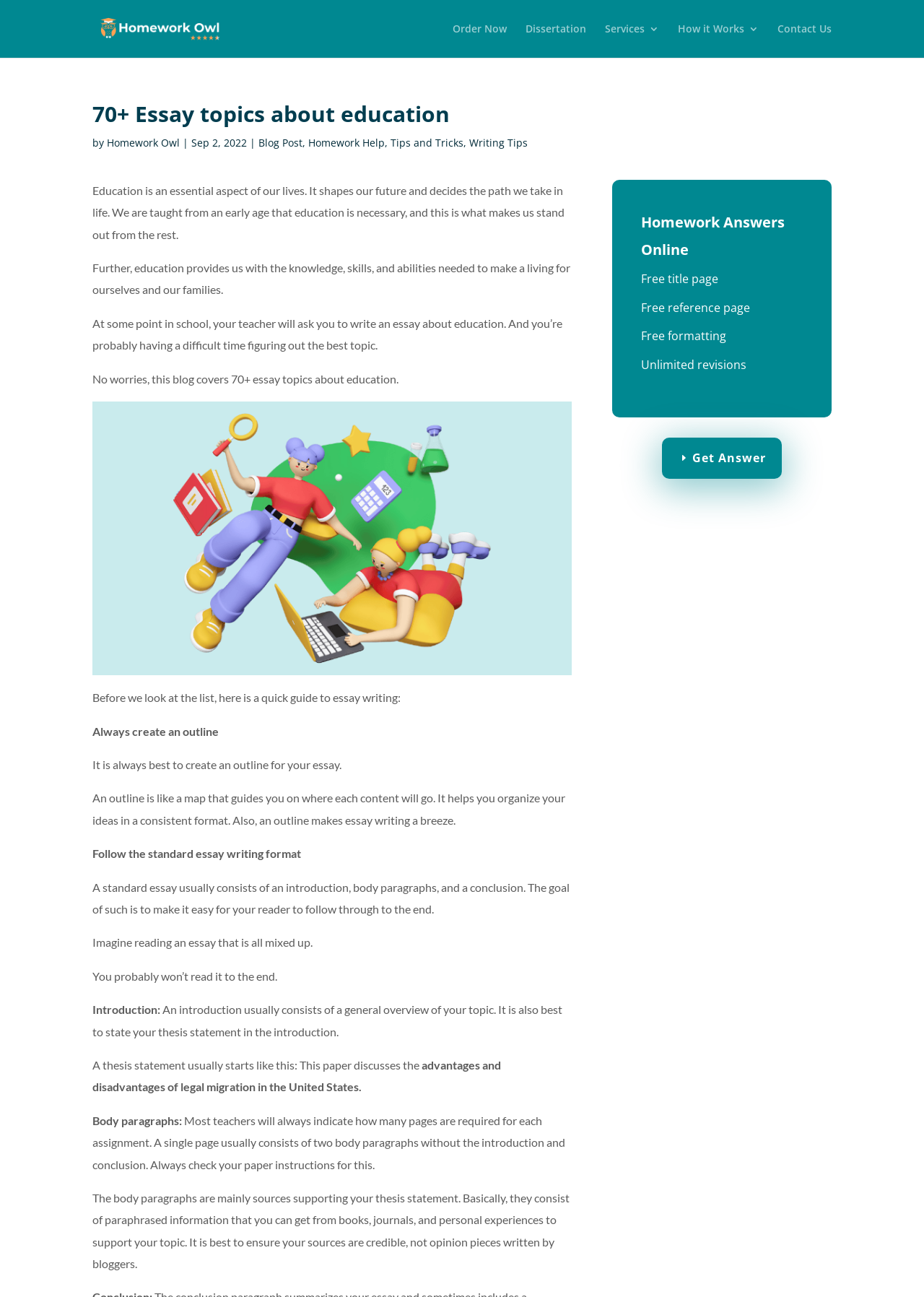What is the purpose of creating an outline in essay writing?
Deliver a detailed and extensive answer to the question.

The purpose of creating an outline in essay writing is to organize one's ideas in a consistent format, making it easier to write the essay, as mentioned in the paragraph that discusses the importance of creating an outline.